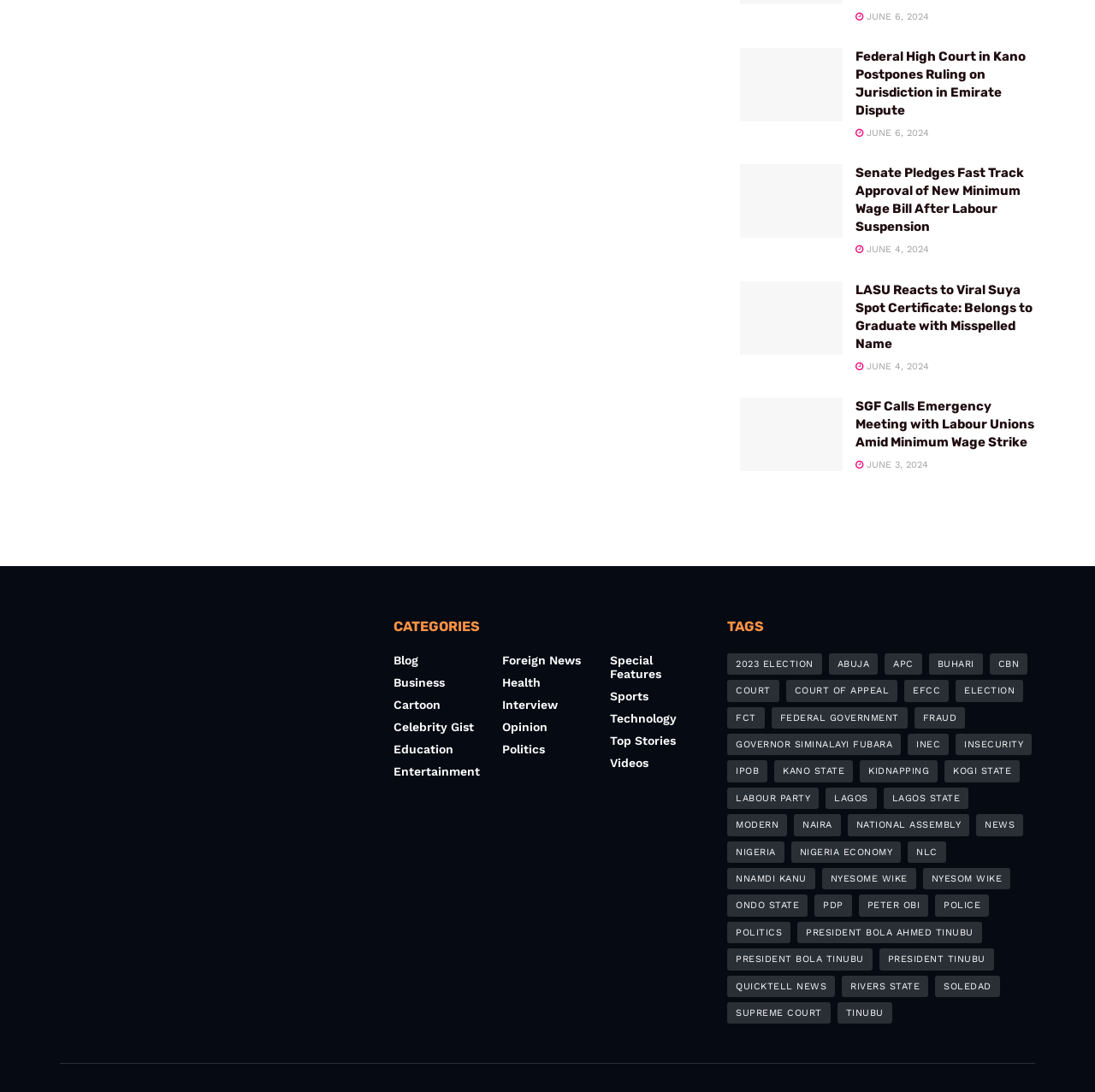Predict the bounding box for the UI component with the following description: "PRESIDENT BOLA AHMED TINUBU".

[0.728, 0.844, 0.896, 0.864]